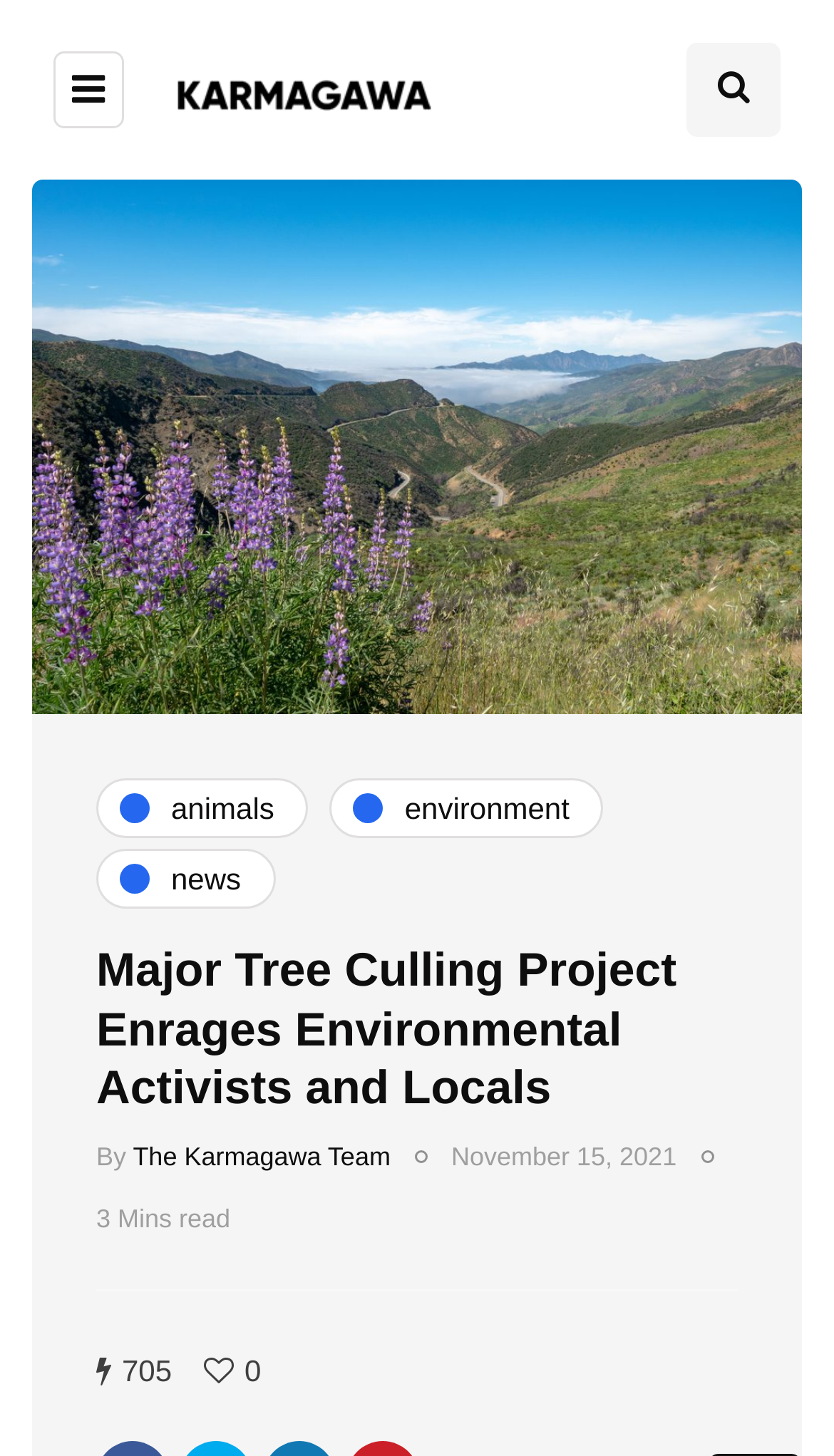Given the element description The Karmagawa Team, identify the bounding box coordinates for the UI element on the webpage screenshot. The format should be (top-left x, top-left y, bottom-right x, bottom-right y), with values between 0 and 1.

[0.159, 0.783, 0.468, 0.804]